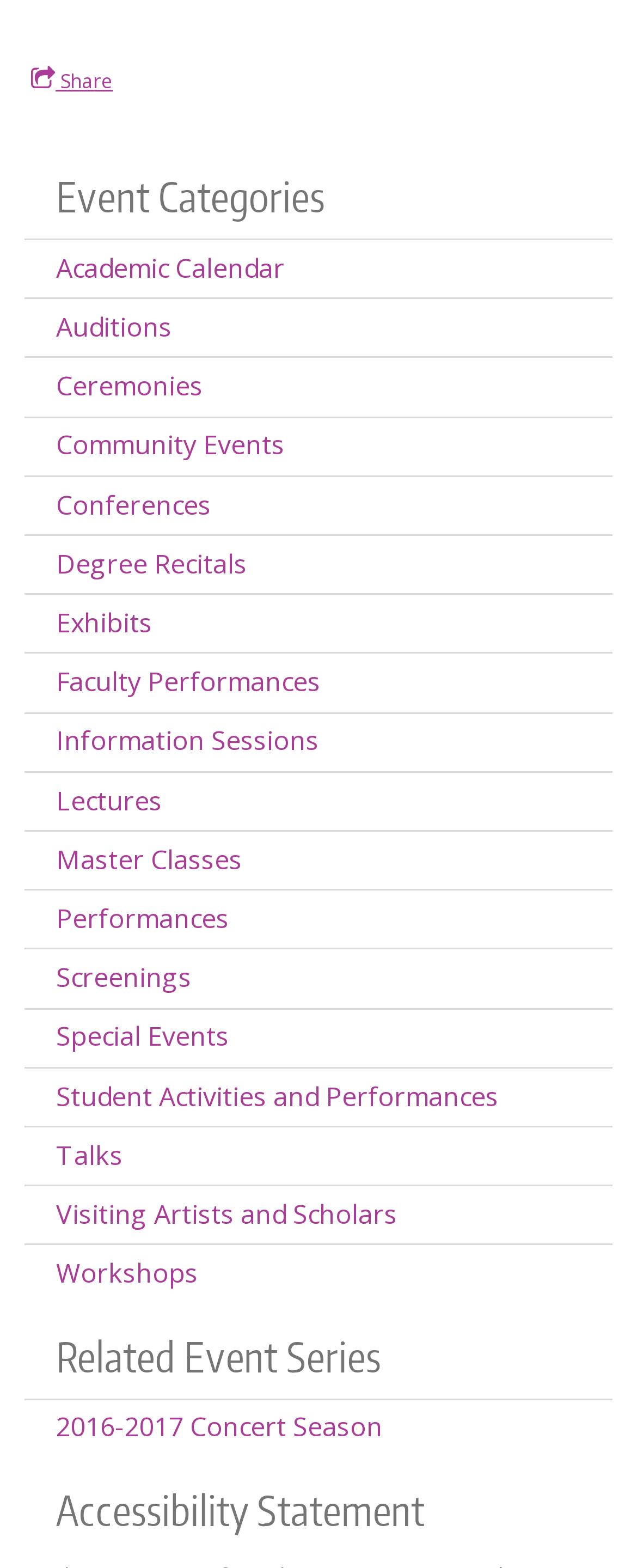Identify the bounding box coordinates of the section that should be clicked to achieve the task described: "Explore Auditions".

[0.038, 0.191, 0.962, 0.228]